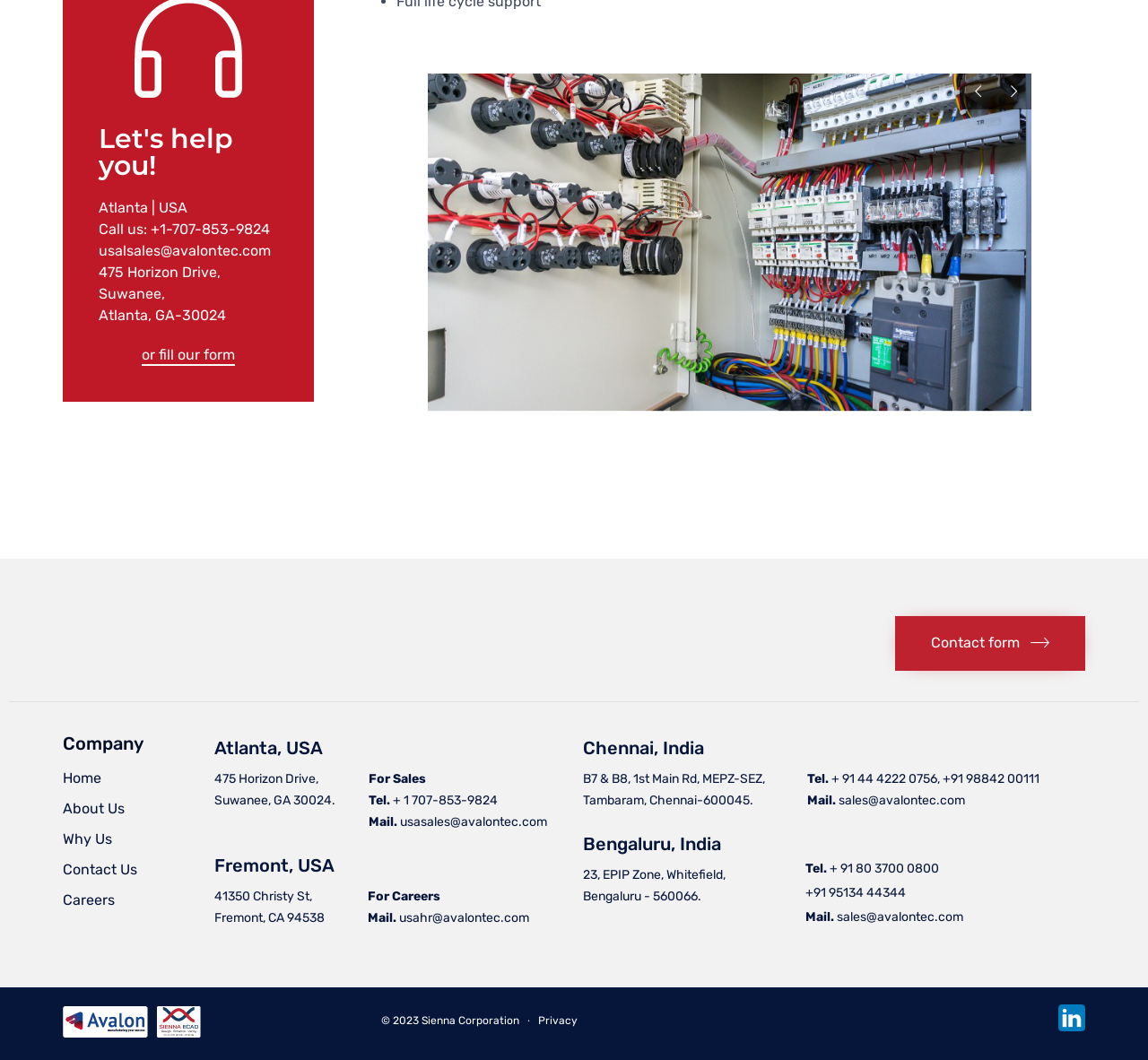Please find the bounding box coordinates of the element that needs to be clicked to perform the following instruction: "Click the 'Home' link". The bounding box coordinates should be four float numbers between 0 and 1, represented as [left, top, right, bottom].

[0.055, 0.72, 0.179, 0.748]